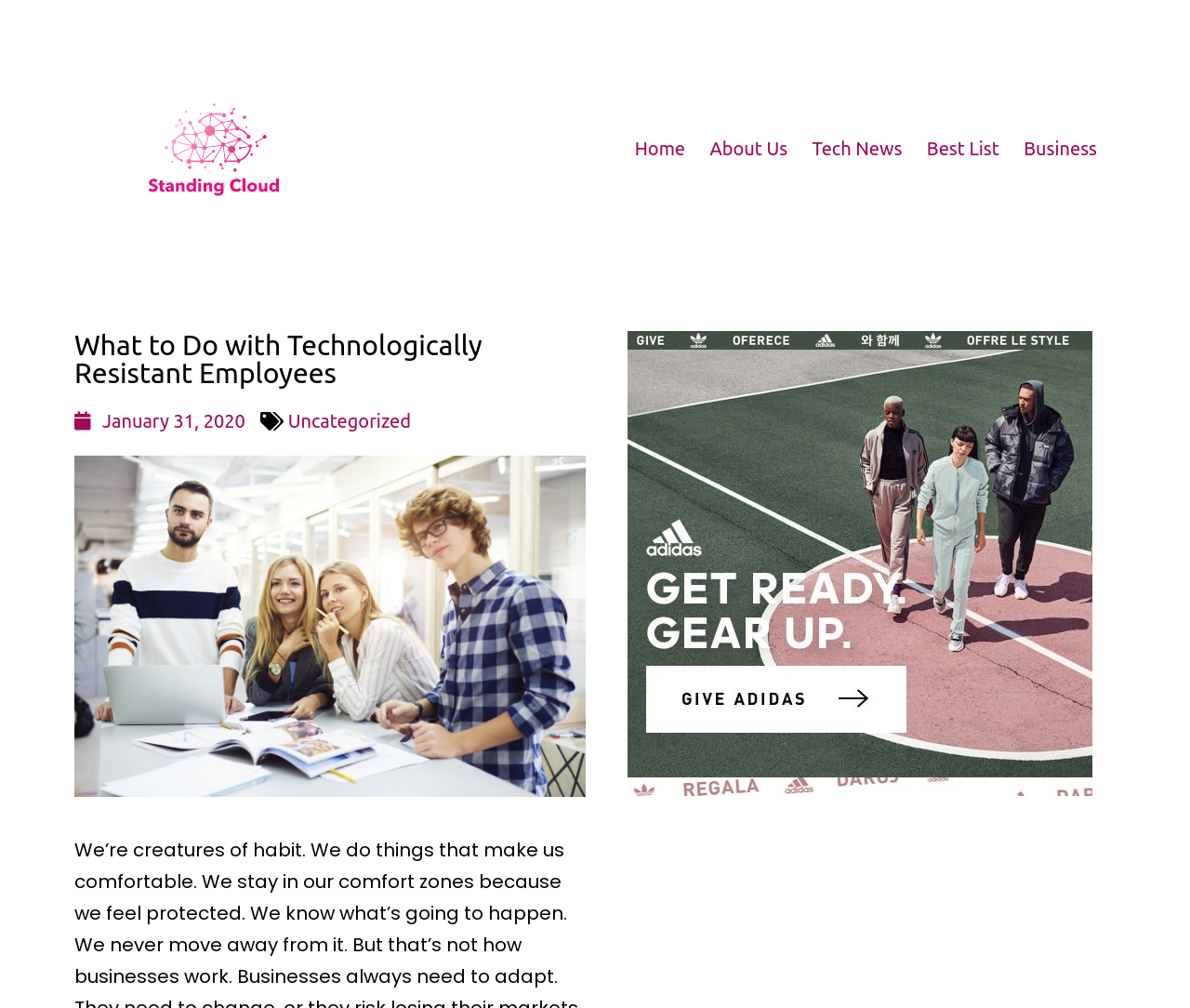Provide the bounding box coordinates of the UI element this sentence describes: "Home".

[0.523, 0.124, 0.586, 0.169]